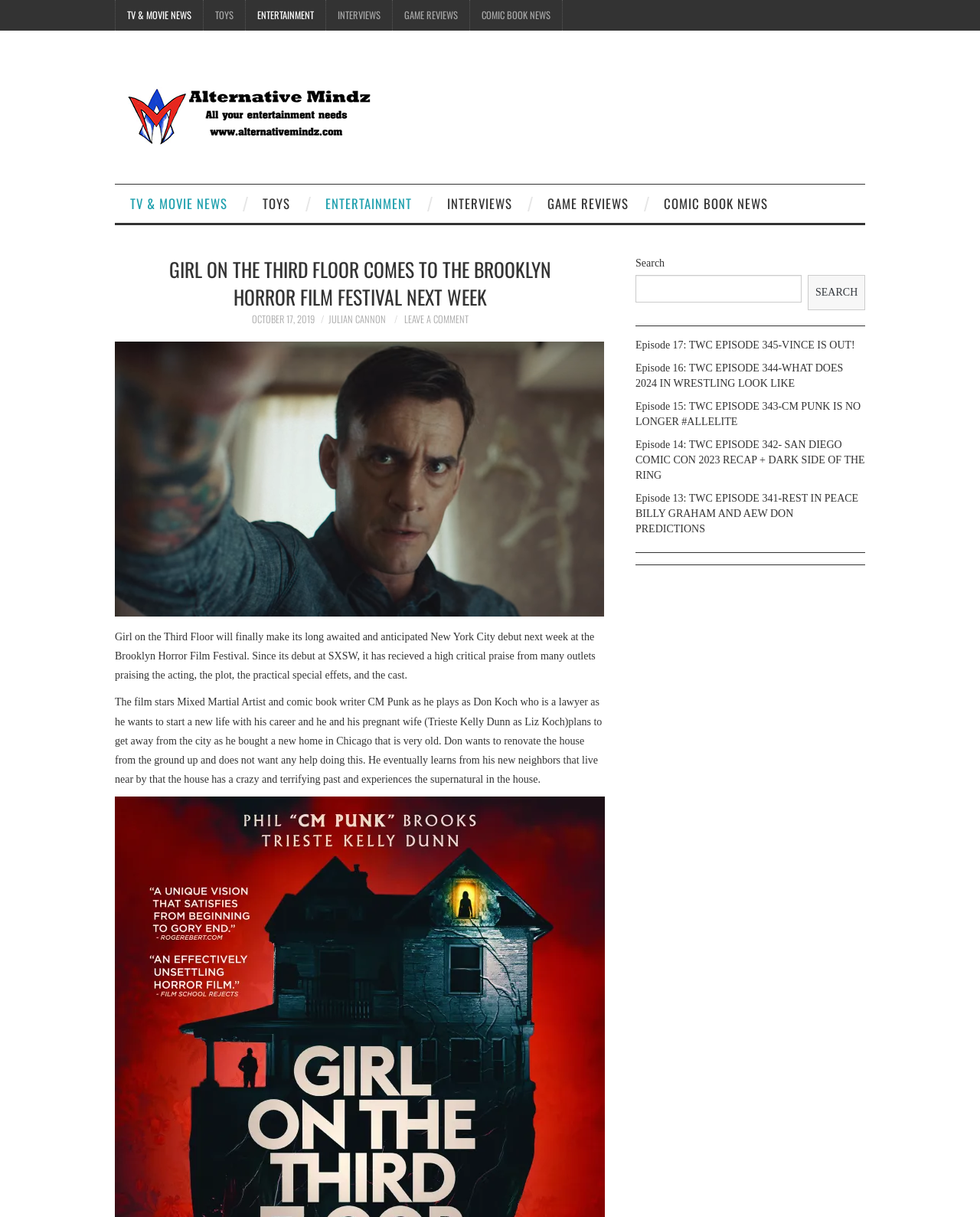Answer the question in a single word or phrase:
What is the purpose of the search box?

To search the website